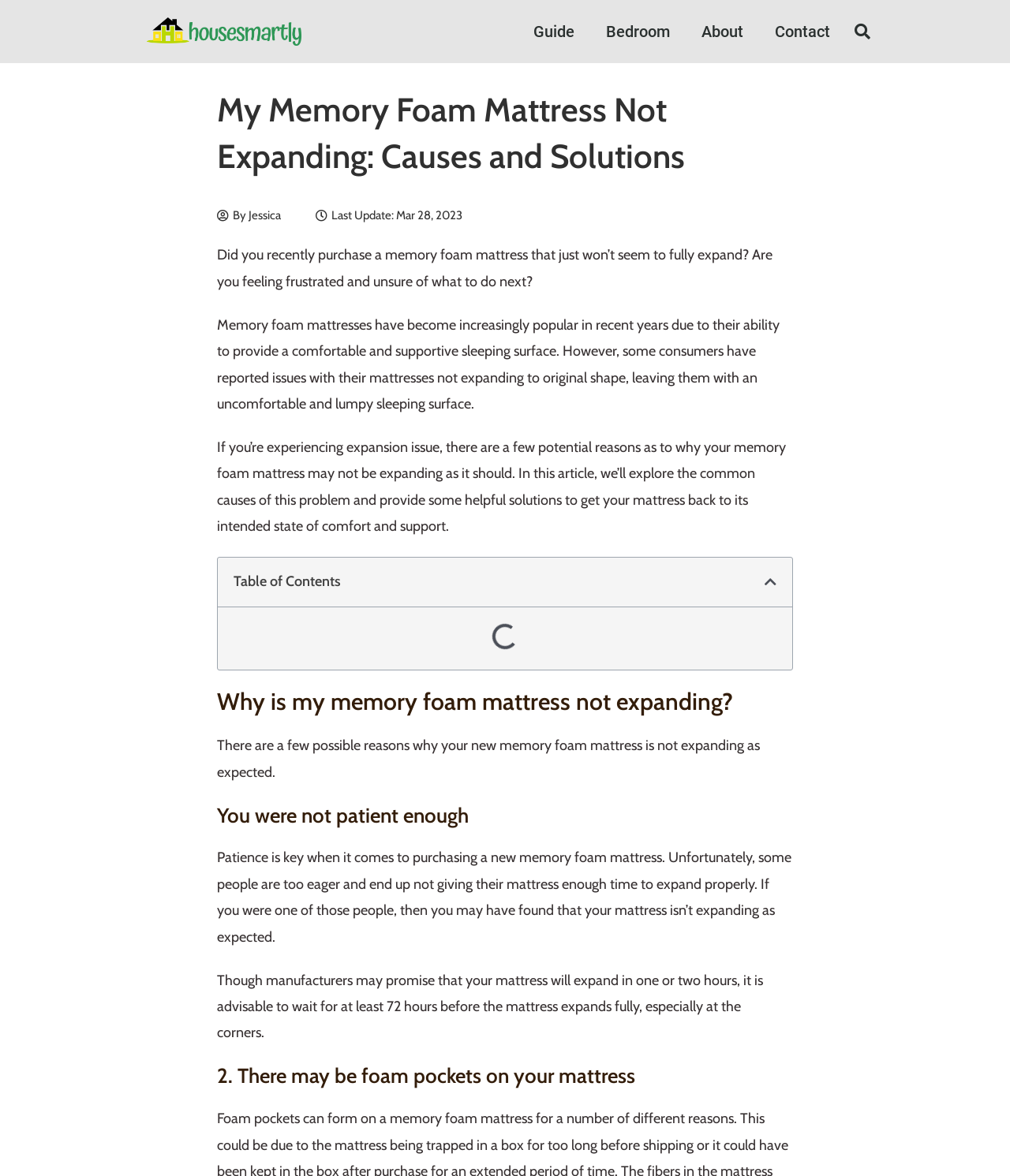With reference to the image, please provide a detailed answer to the following question: What is the topic of the section that starts with 'You were not patient enough'?

The section starting with 'You were not patient enough' discusses the importance of giving the mattress enough time to expand properly, emphasizing that patience is key when it comes to purchasing a new memory foam mattress.